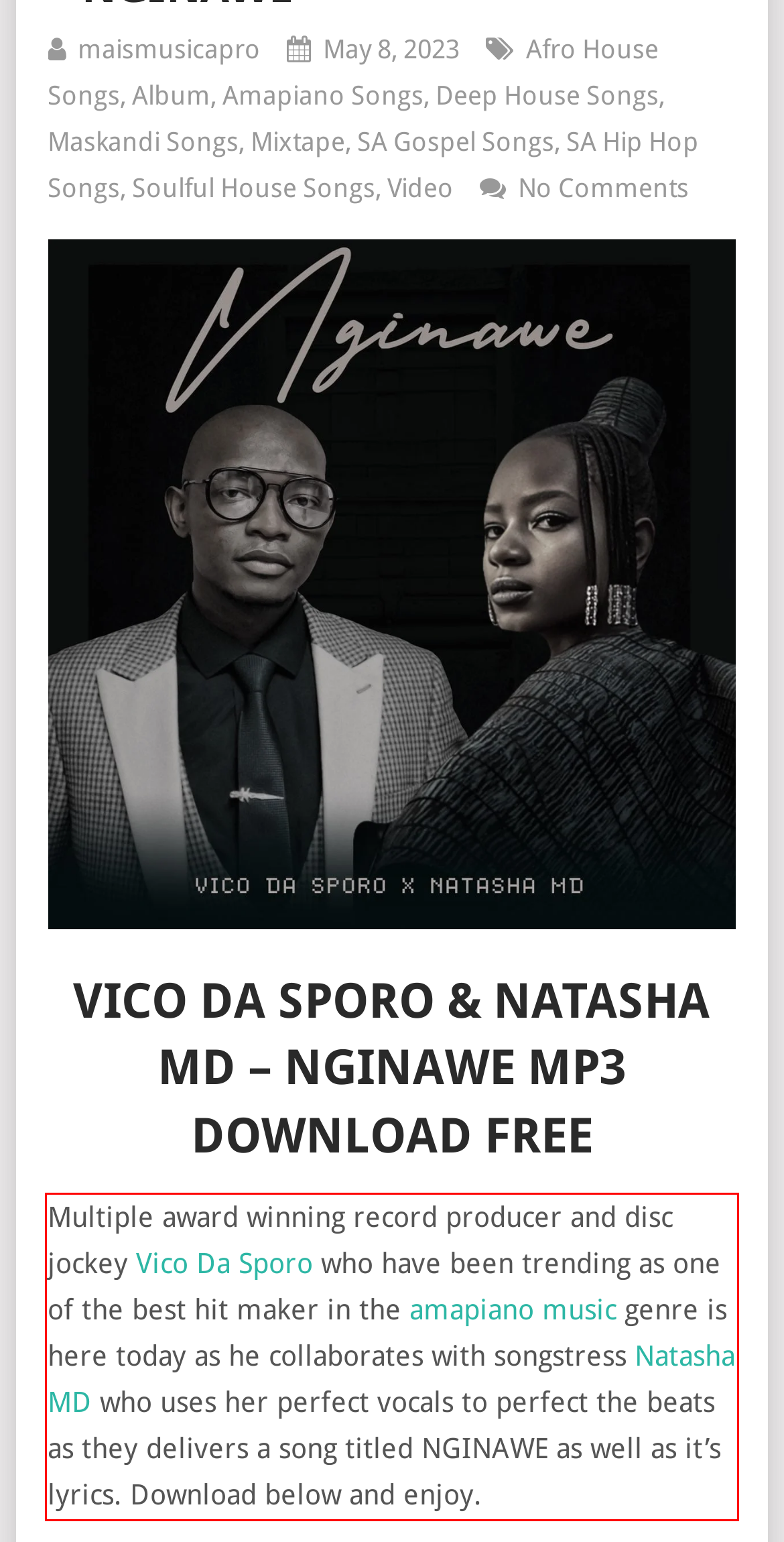You are provided with a screenshot of a webpage featuring a red rectangle bounding box. Extract the text content within this red bounding box using OCR.

Multiple award winning record producer and disc jockey Vico Da Sporo who have been trending as one of the best hit maker in the amapiano music genre is here today as he collaborates with songstress Natasha MD who uses her perfect vocals to perfect the beats as they delivers a song titled NGINAWE as well as it’s lyrics. Download below and enjoy.